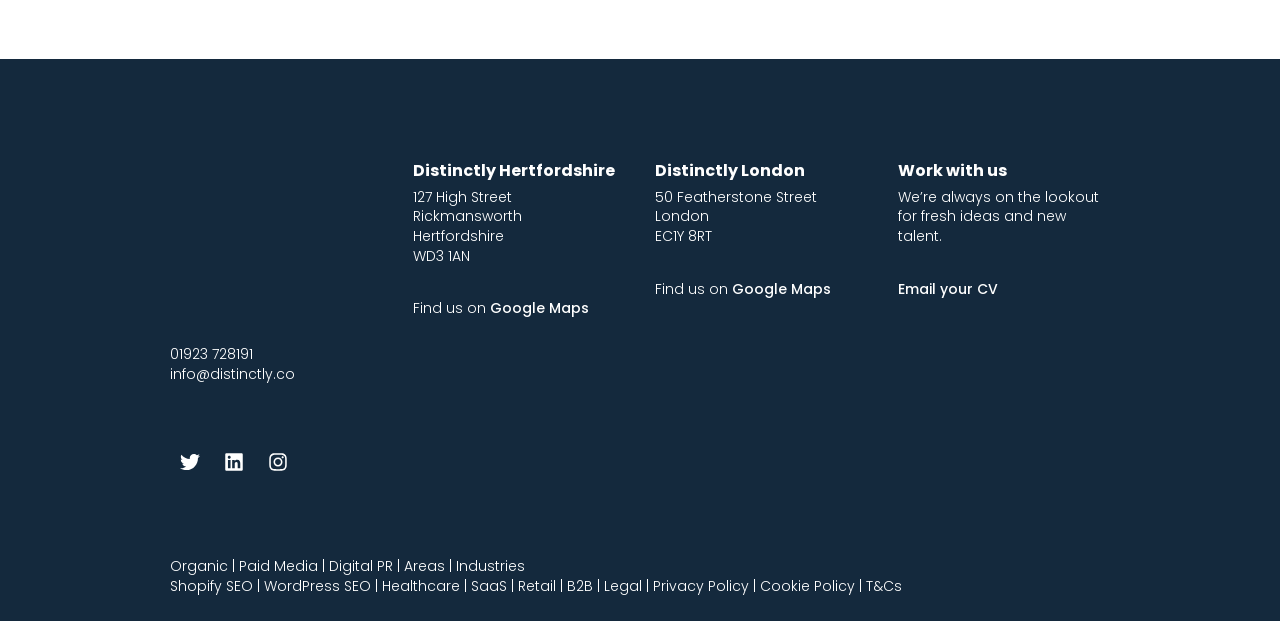Please provide the bounding box coordinates for the element that needs to be clicked to perform the instruction: "View Work with us page". The coordinates must consist of four float numbers between 0 and 1, formatted as [left, top, right, bottom].

[0.701, 0.261, 0.867, 0.291]